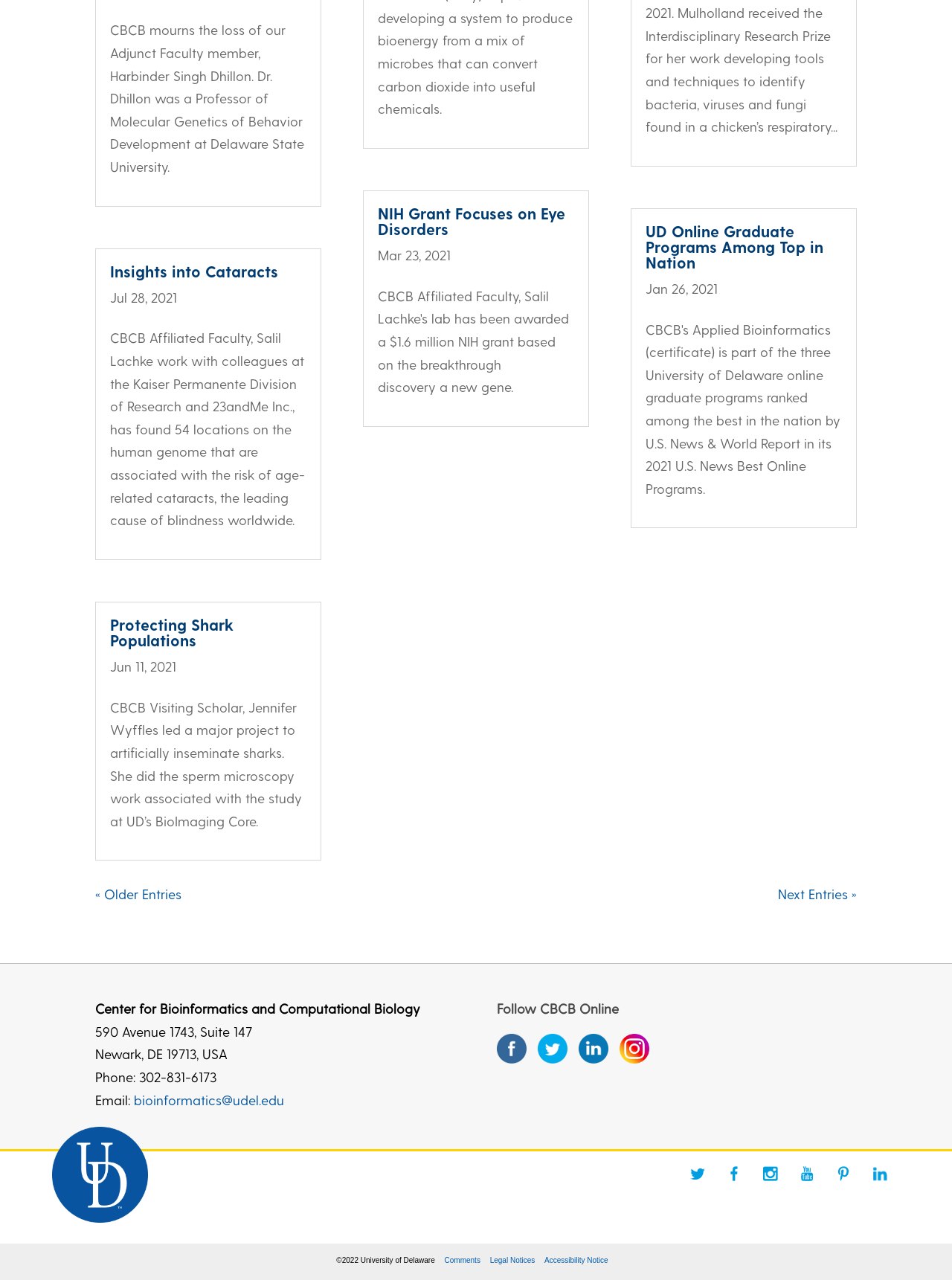What is the address of the Center for Bioinformatics and Computational Biology?
Please provide a comprehensive and detailed answer to the question.

The answer can be found in the contentinfo element, which contains the address of the Center for Bioinformatics and Computational Biology.